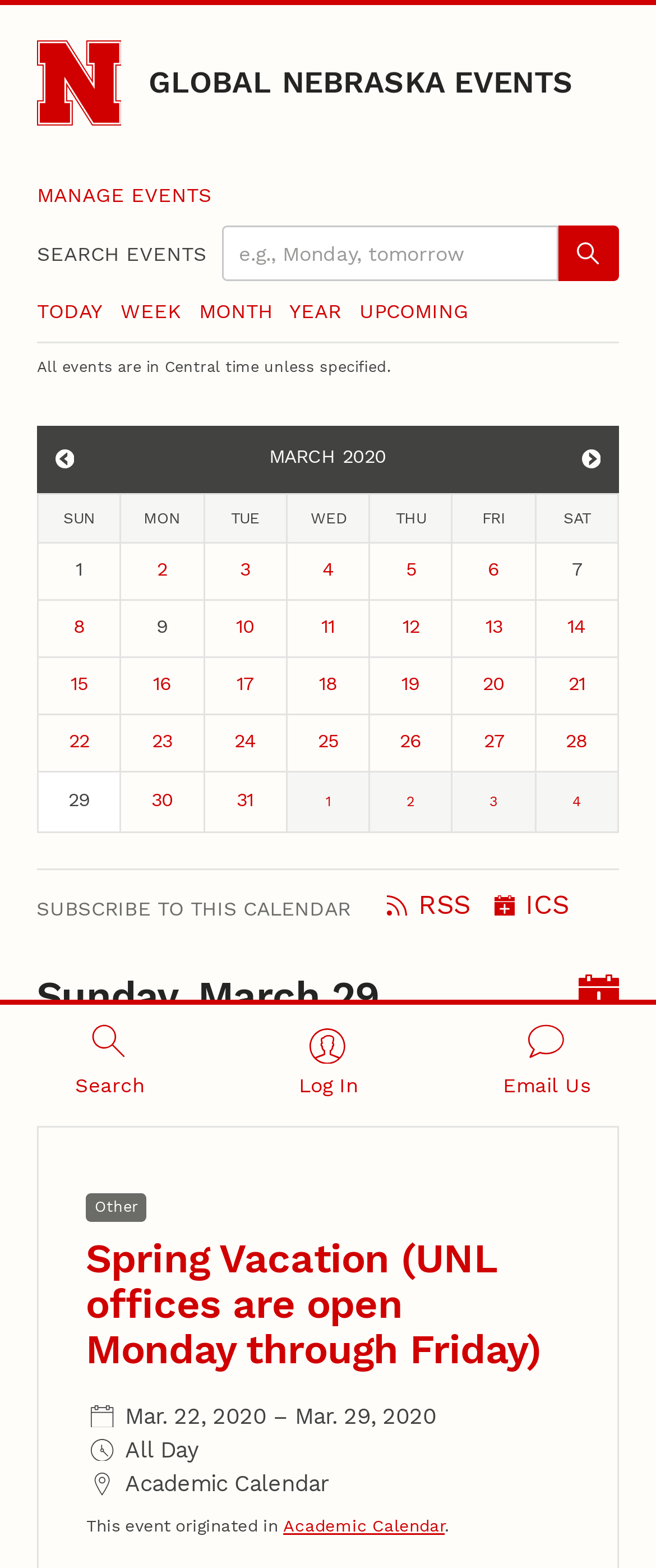Answer the following inquiry with a single word or phrase:
How many links are there in the top navigation bar?

5